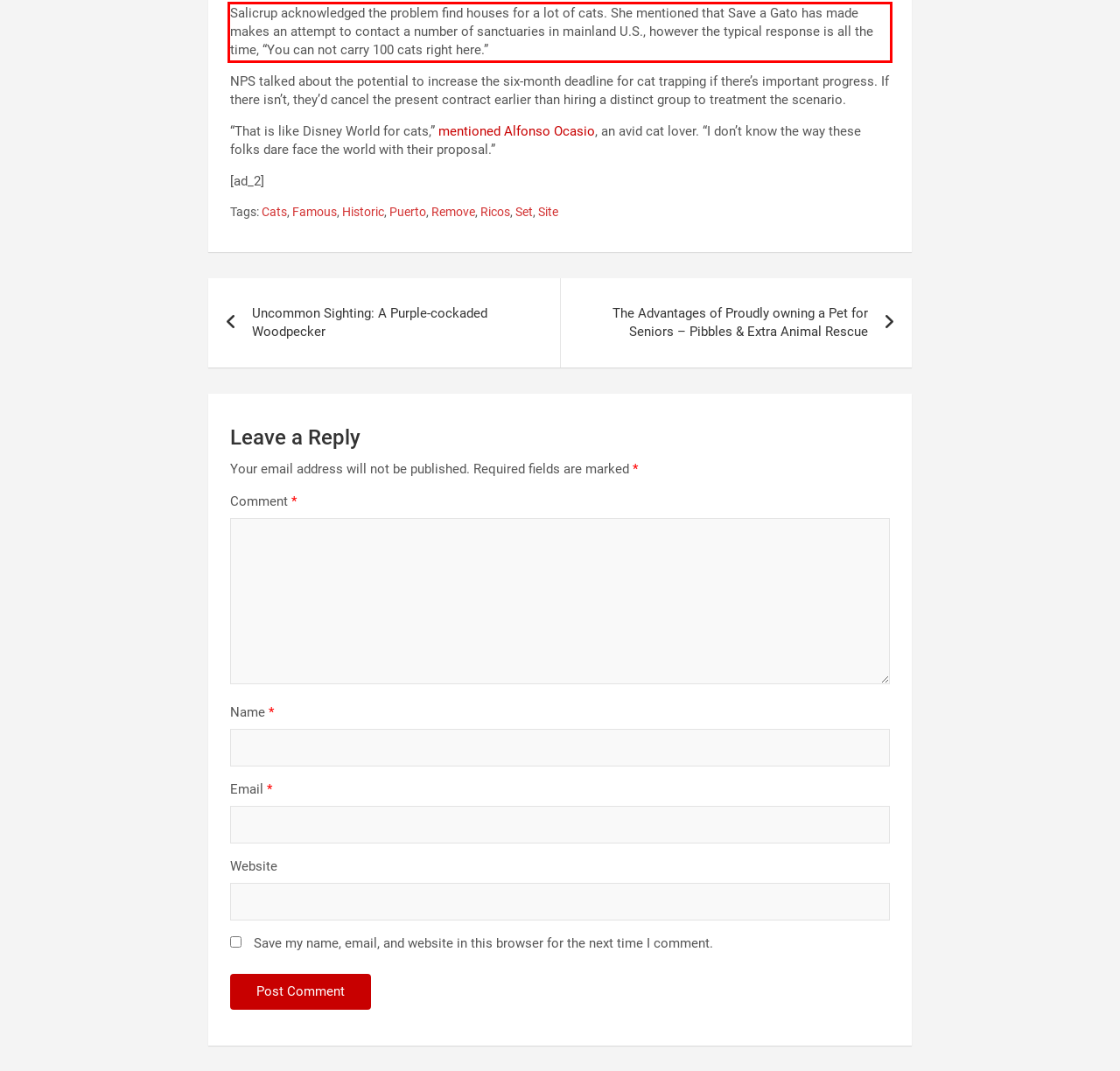Within the screenshot of the webpage, locate the red bounding box and use OCR to identify and provide the text content inside it.

Salicrup acknowledged the problem find houses for a lot of cats. She mentioned that Save a Gato has made makes an attempt to contact a number of sanctuaries in mainland U.S., however the typical response is all the time, “You can not carry 100 cats right here.”